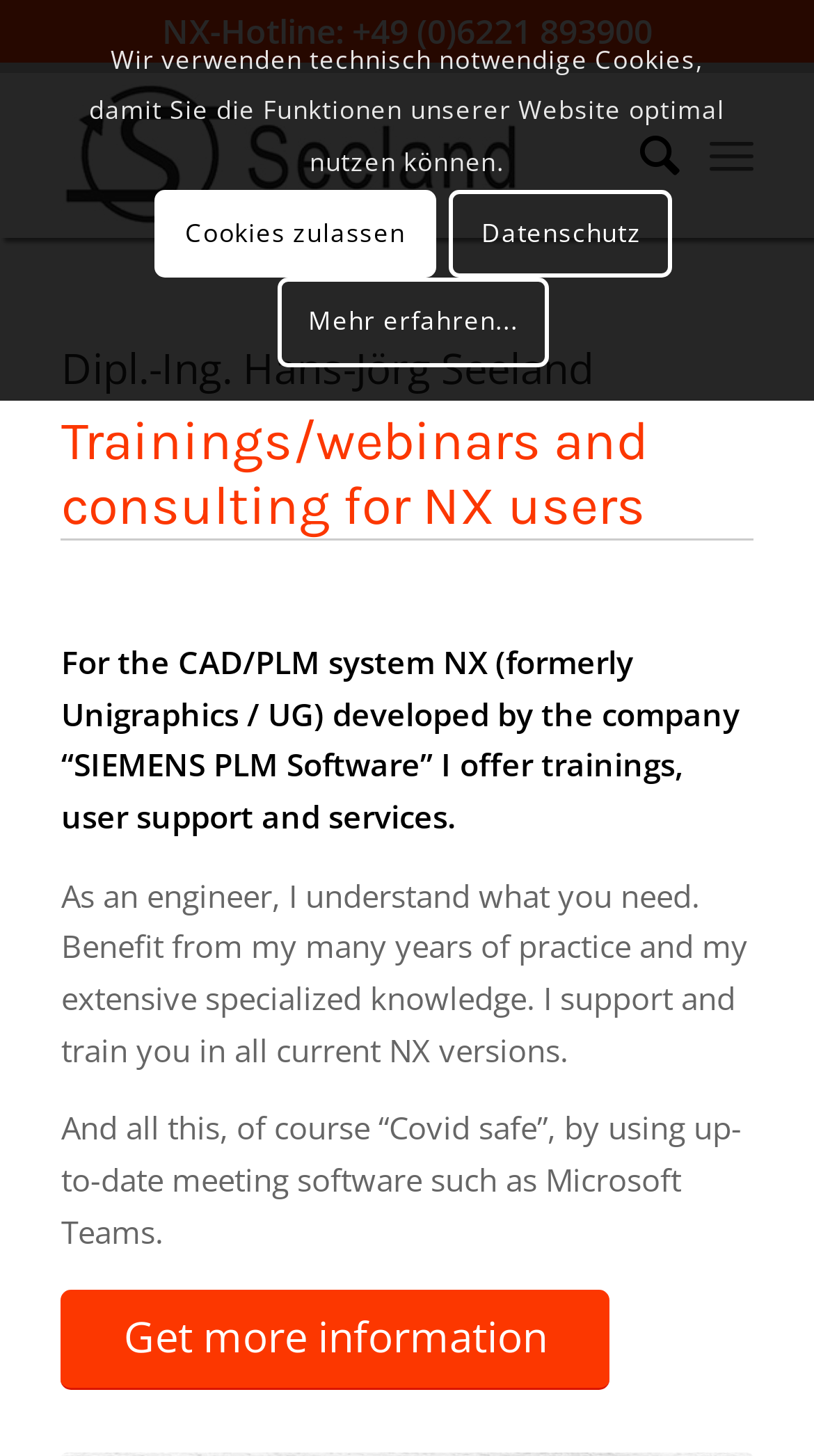What is the name of the engineer offering trainings and consulting?
Answer the question using a single word or phrase, according to the image.

Dipl.-Ing. Hans-Jörg Seeland